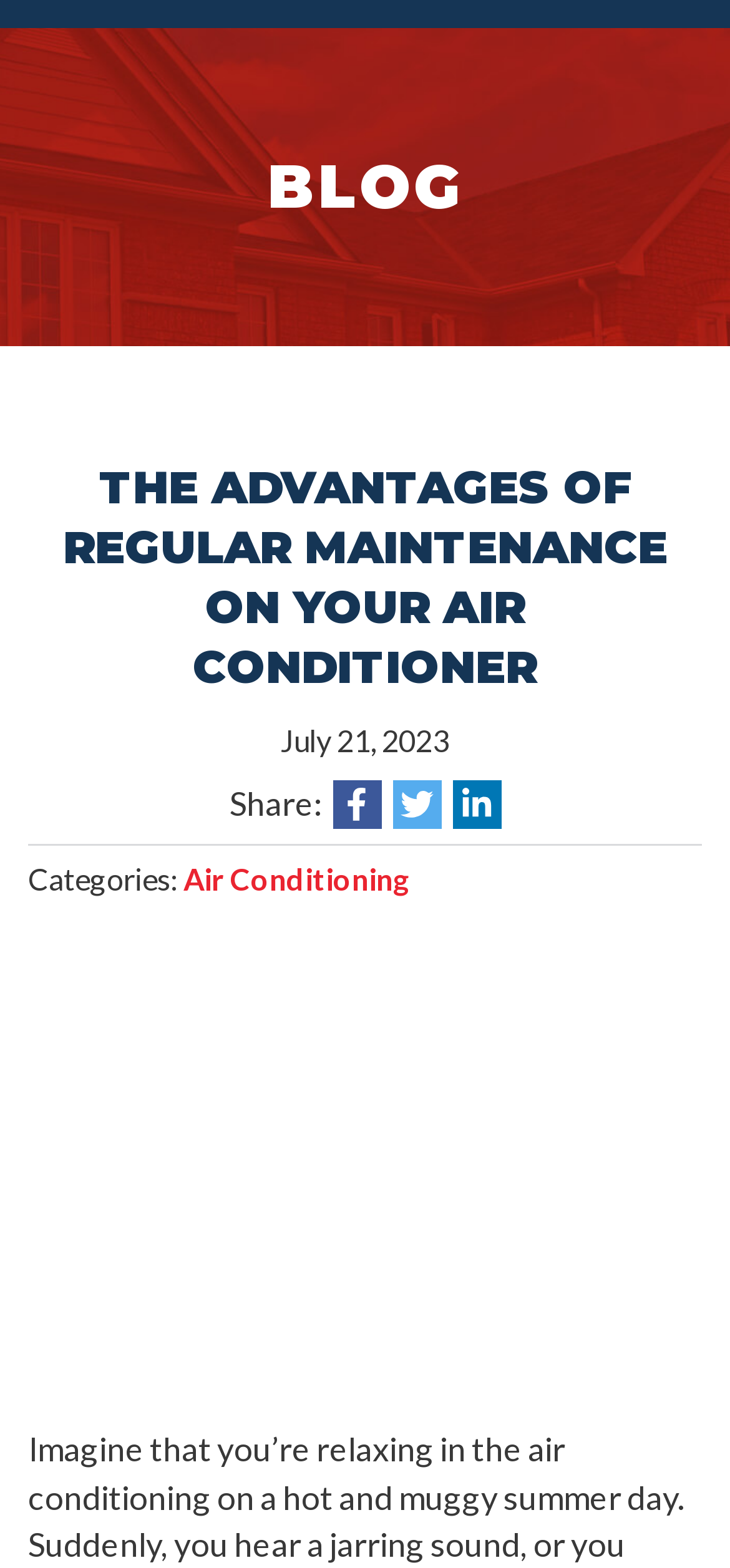Using the given element description, provide the bounding box coordinates (top-left x, top-left y, bottom-right x, bottom-right y) for the corresponding UI element in the screenshot: Heating

[0.0, 0.094, 1.0, 0.171]